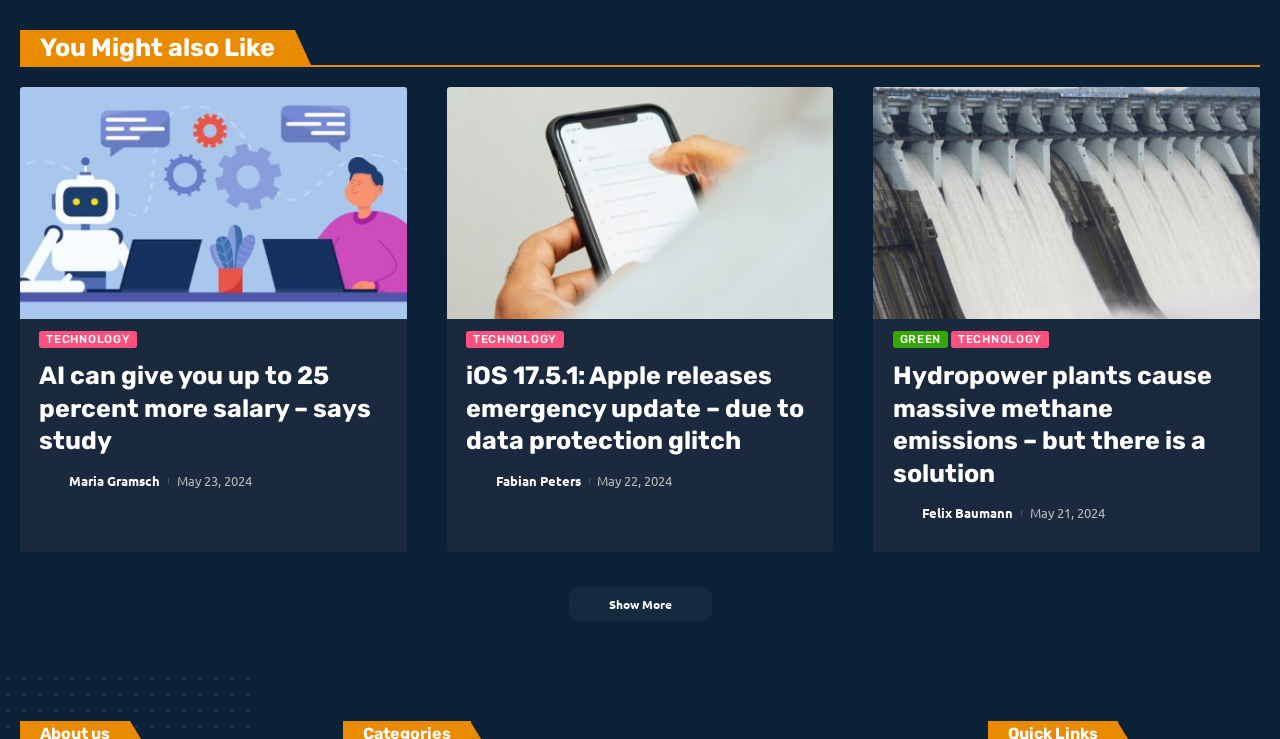Based on the image, give a detailed response to the question: Who is the author of the second article?

The author of the second article can be identified by looking at the link 'Fabian Peters' located below the heading 'iOS 17.5.1: Apple releases emergency update – due to data protection glitch'.